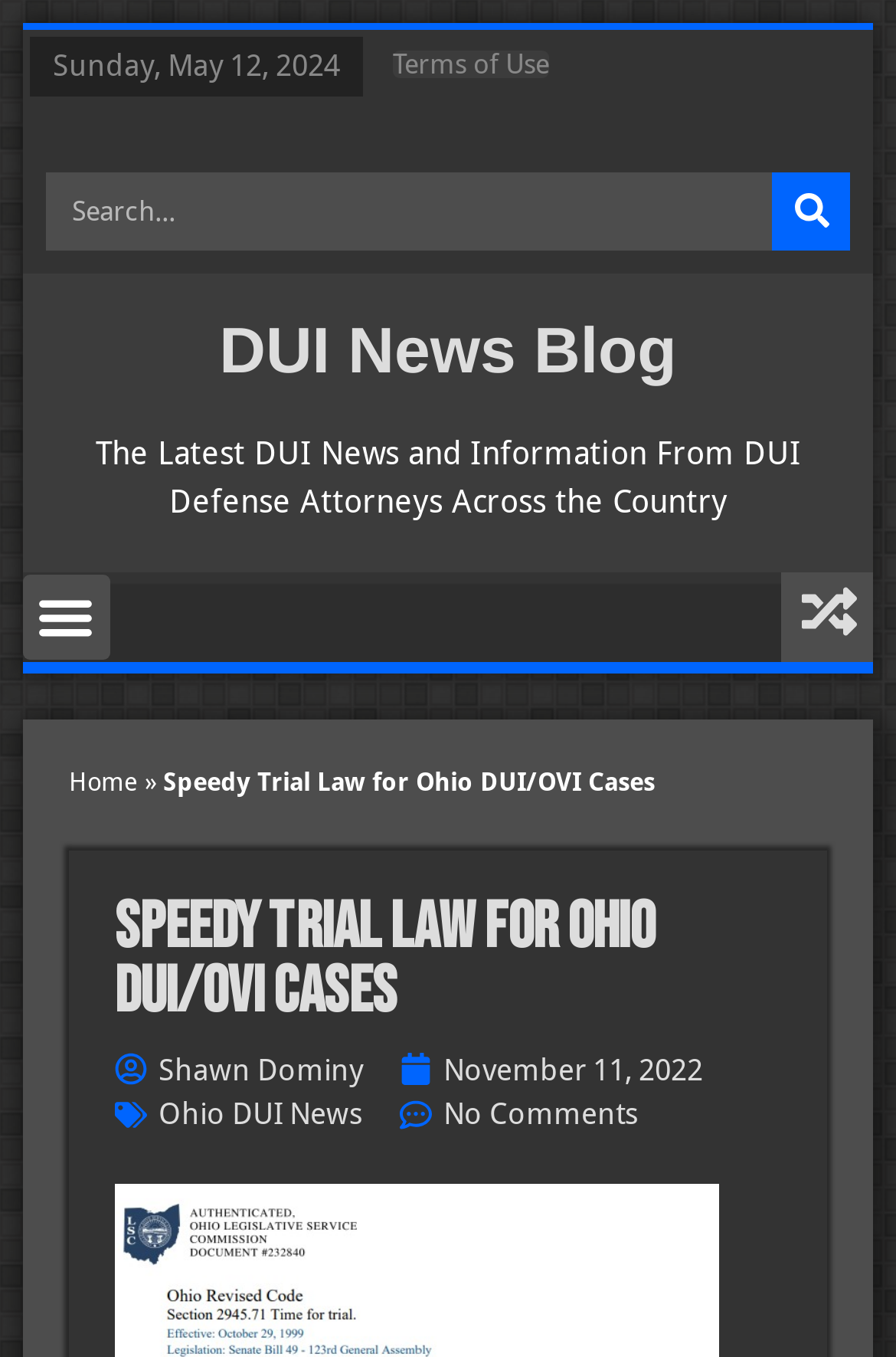Please find and report the bounding box coordinates of the element to click in order to perform the following action: "Read the article by Shawn Dominy". The coordinates should be expressed as four float numbers between 0 and 1, in the format [left, top, right, bottom].

[0.128, 0.772, 0.405, 0.805]